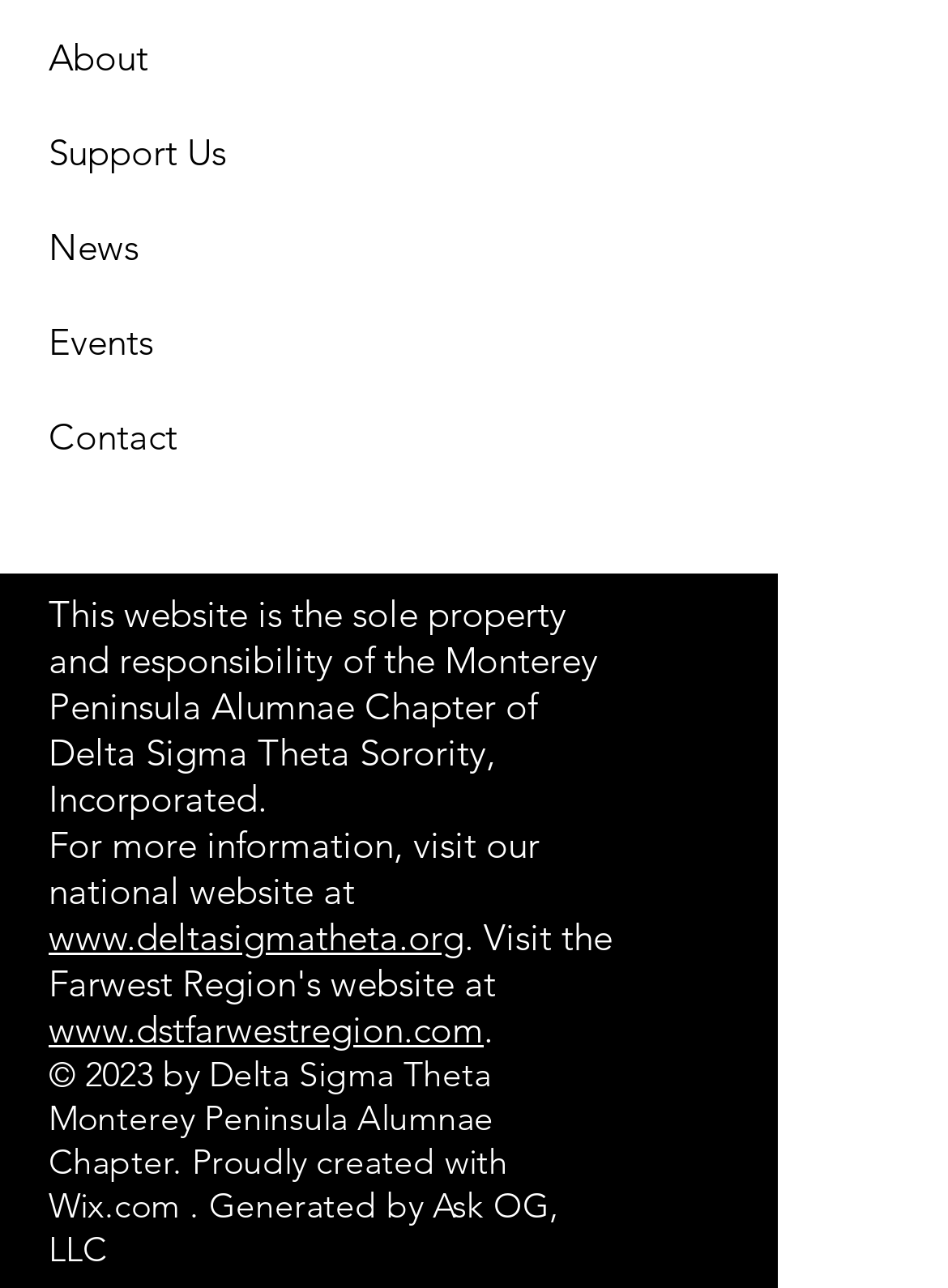What is the name of the website creator?
Using the information from the image, provide a comprehensive answer to the question.

The name of the website creator can be found in the link element 'Wix.com' at the bottom of the webpage, which indicates that the website was created using Wix.com.